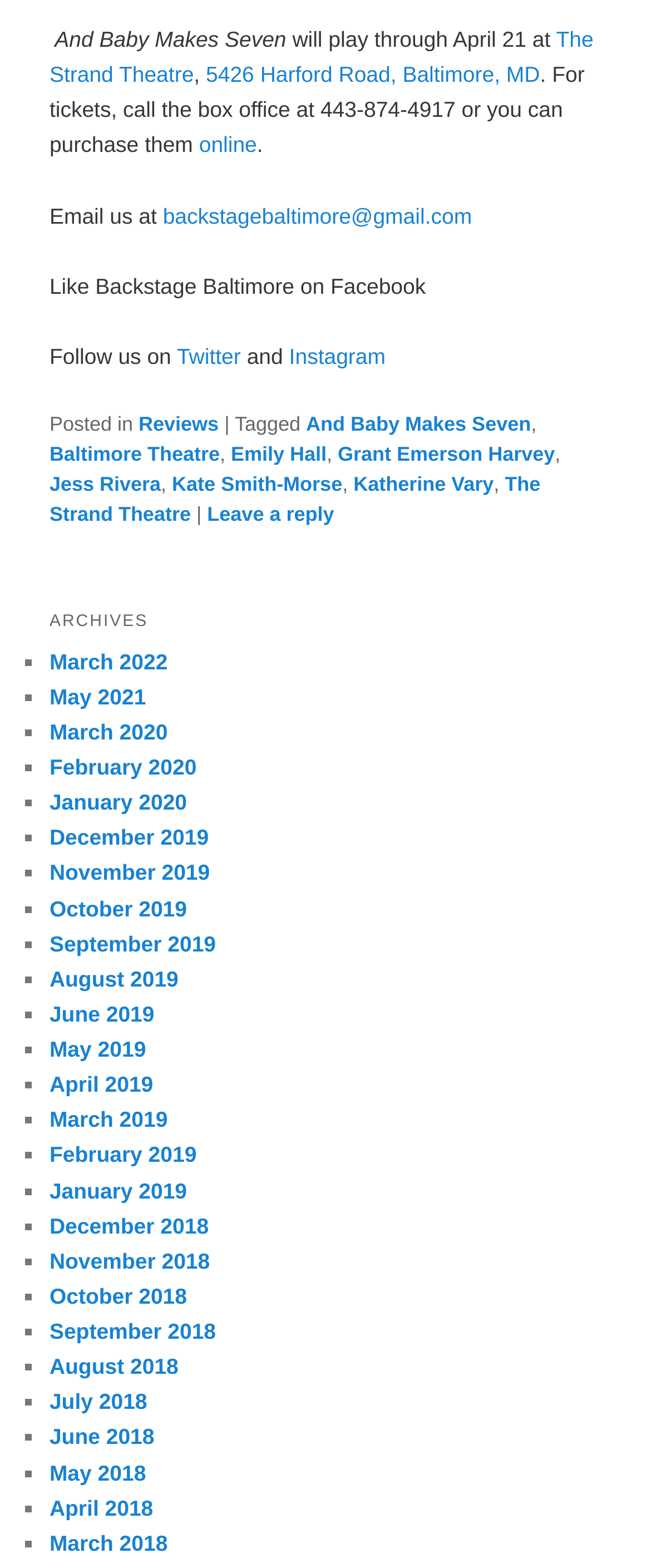Identify the bounding box for the UI element described as: "value="Submit"". The coordinates should be four float numbers between 0 and 1, i.e., [left, top, right, bottom].

None